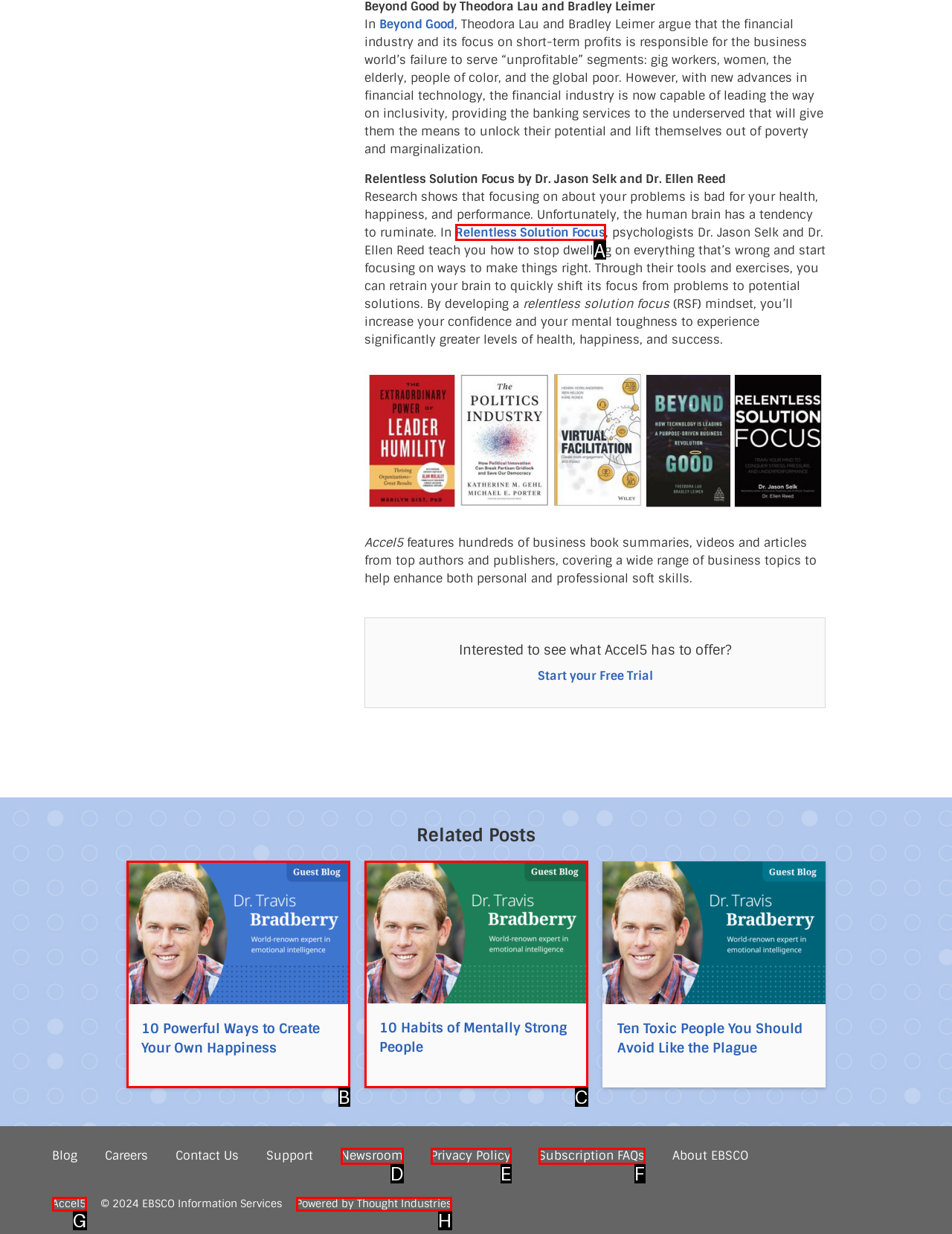Based on the description: Discovering Our Distant Ancestors, select the HTML element that best fits. Reply with the letter of the correct choice from the options given.

None